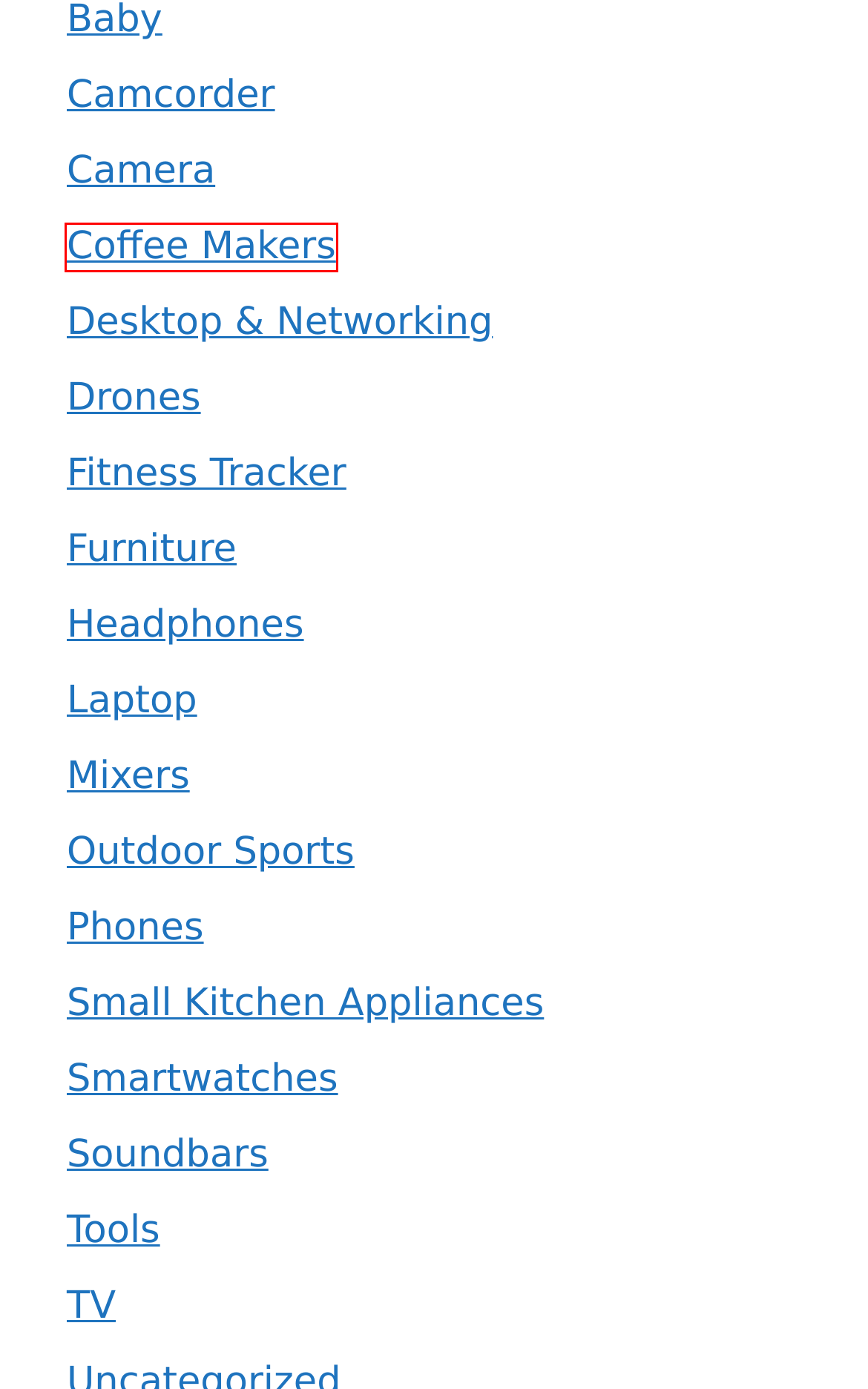Observe the provided screenshot of a webpage with a red bounding box around a specific UI element. Choose the webpage description that best fits the new webpage after you click on the highlighted element. These are your options:
A. Smartwatches Archives - After Christmas Sales 2024
B. Drones Archives - After Christmas Sales 2024
C. Mixers Archives - After Christmas Sales 2024
D. Coffee Makers Archives - After Christmas Sales 2024
E. Camcorder Archives - After Christmas Sales 2024
F. Soundbars Archives - After Christmas Sales 2024
G. Tools Archives - After Christmas Sales 2024
H. Furniture Archives - After Christmas Sales 2024

D